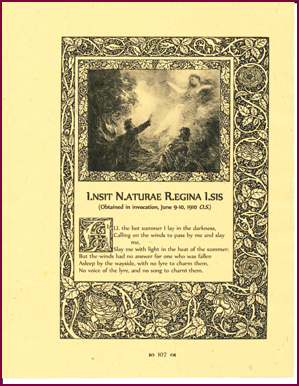Based on the visual content of the image, answer the question thoroughly: What does the radiant light symbolize?

The radiant light symbolizes enlightenment or divine inspiration, as stated in the caption, which describes the illustration depicting a figure in a dramatic pose, accompanied by a radiant light that symbolizes enlightenment or divine inspiration.